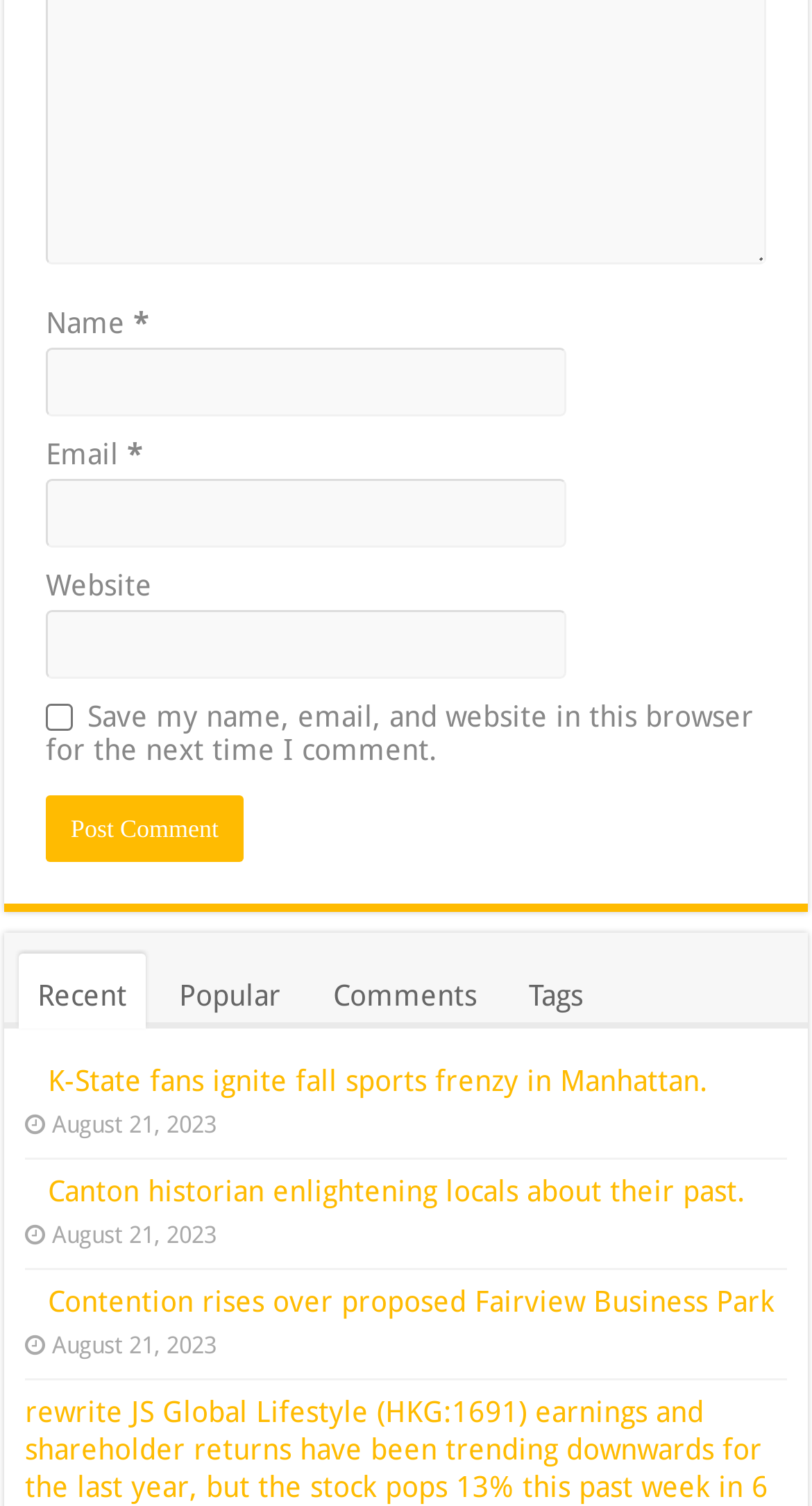Using the provided element description: "Tags", identify the bounding box coordinates. The coordinates should be four floats between 0 and 1 in the order [left, top, right, bottom].

[0.628, 0.633, 0.741, 0.683]